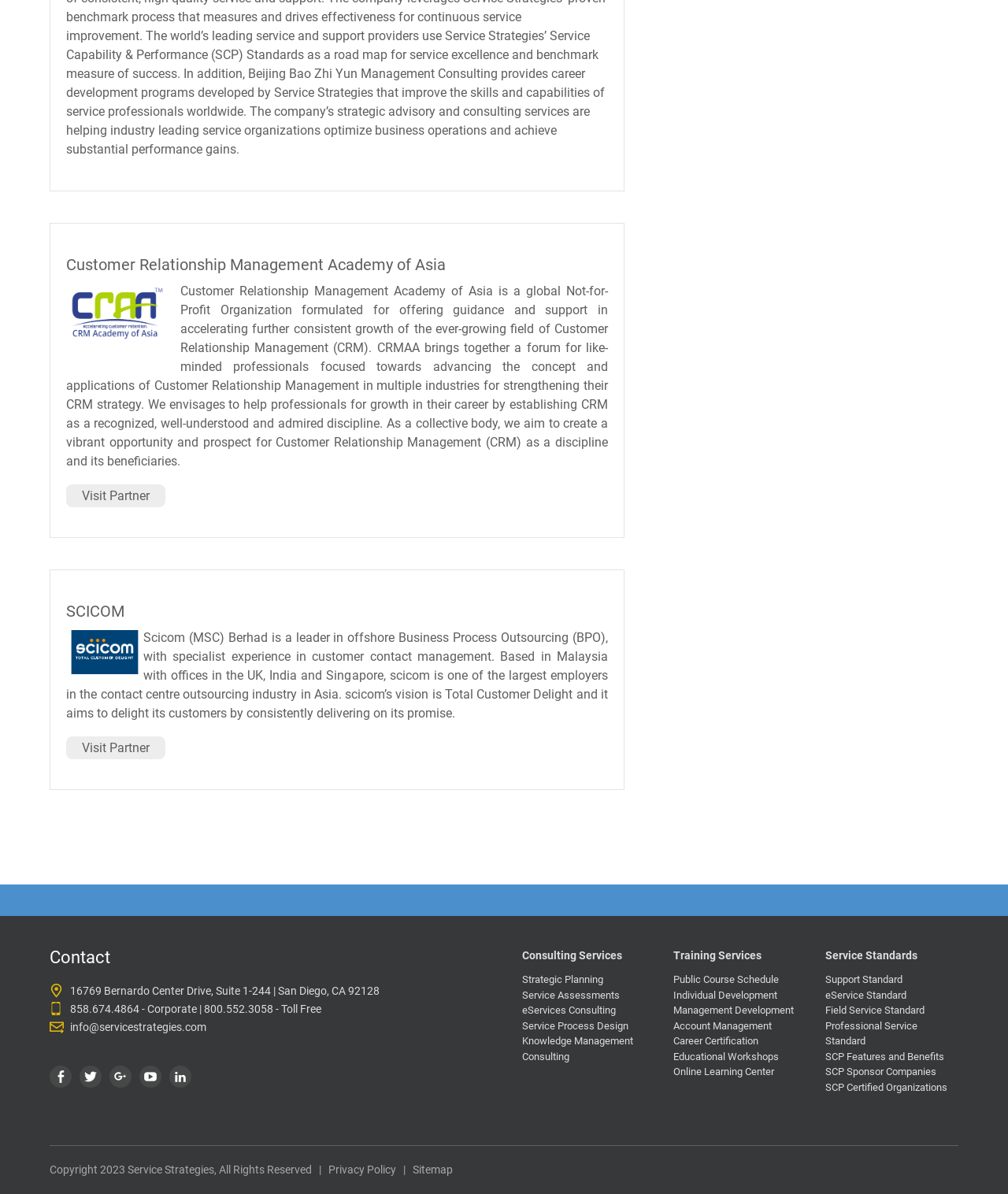Respond to the question below with a single word or phrase:
What is the name of the organization?

CRMAA